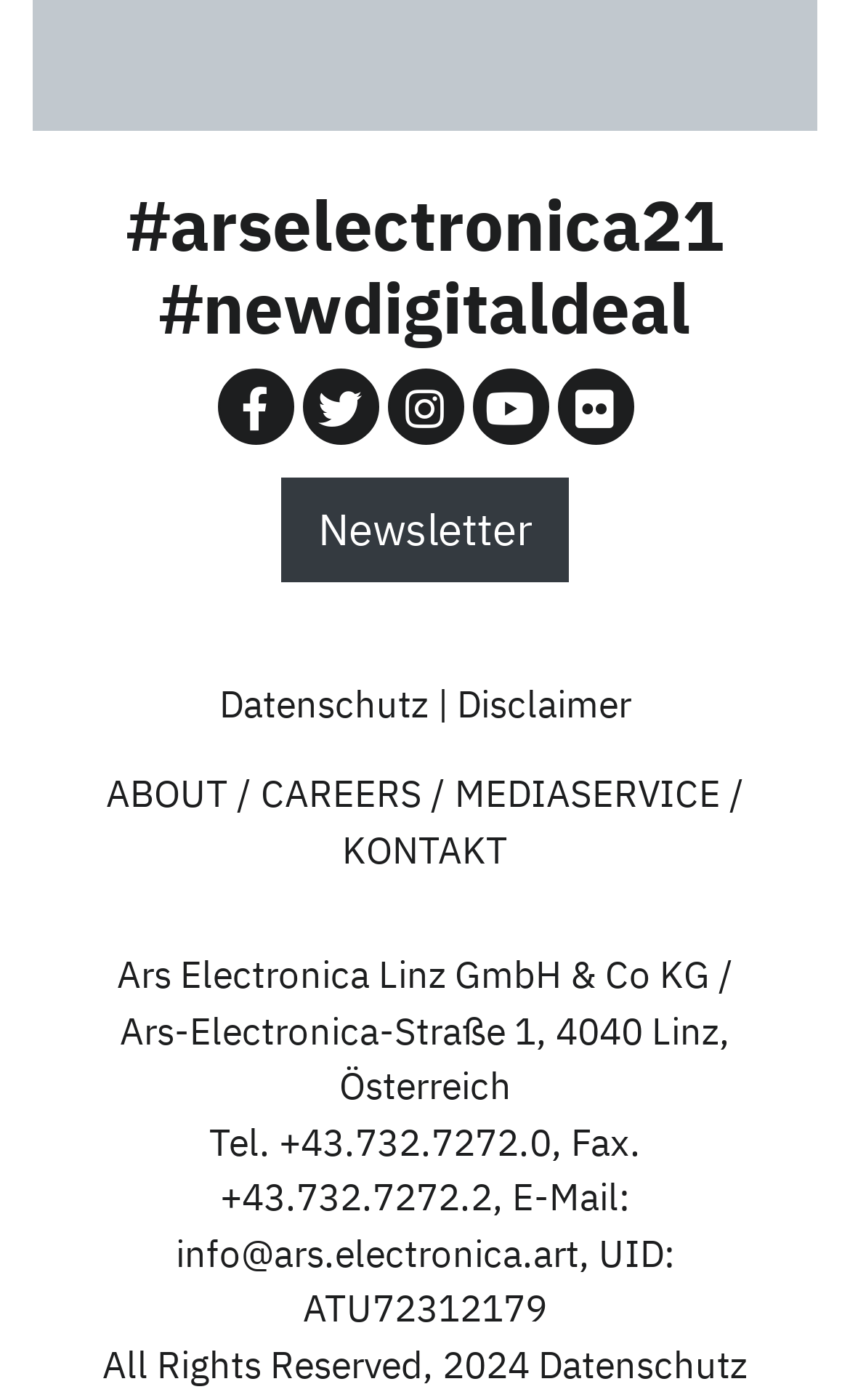Locate the bounding box coordinates of the element you need to click to accomplish the task described by this instruction: "Explore Camp Guide".

None